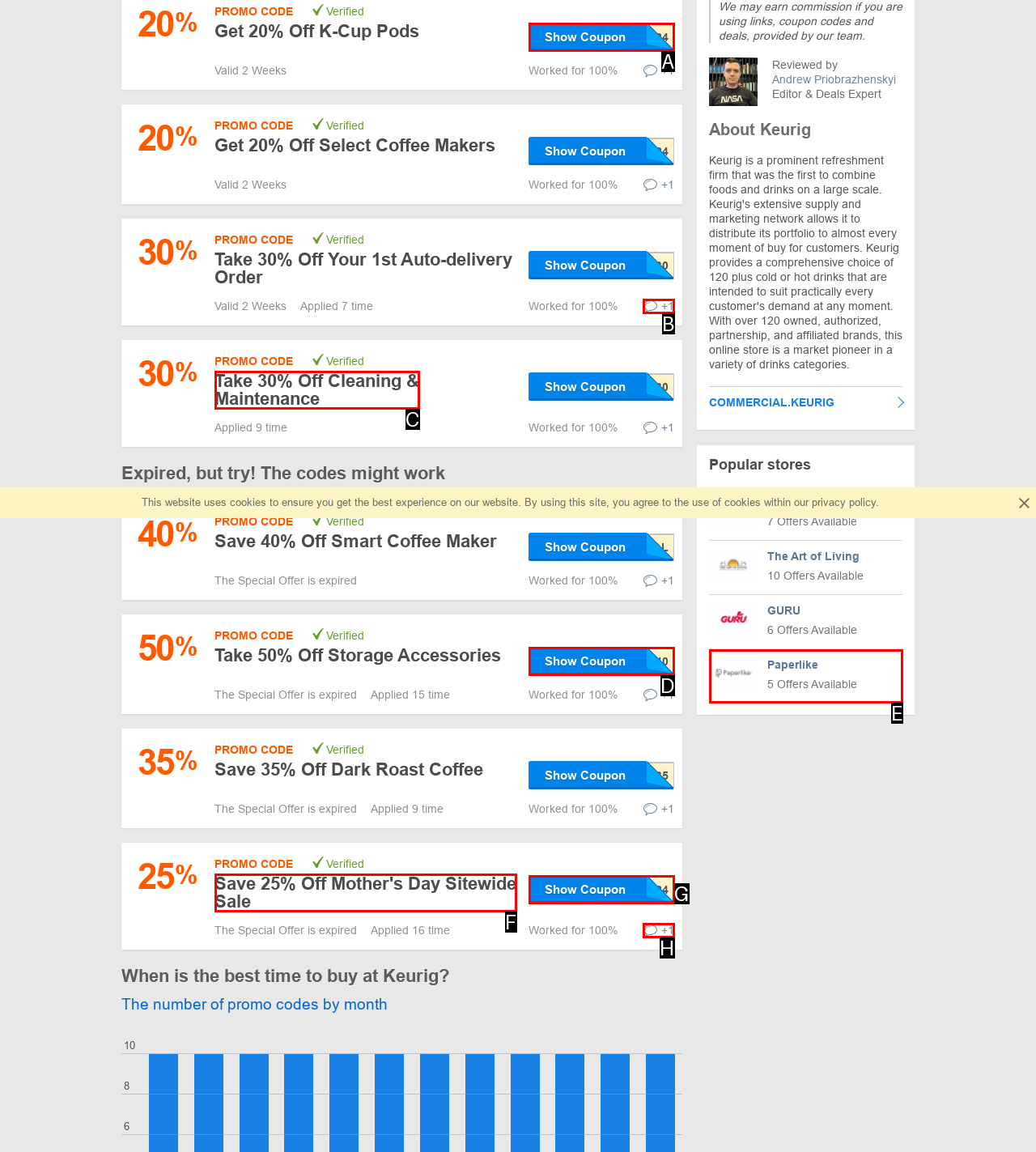Please identify the UI element that matches the description: Paperlike 5 Offers Available
Respond with the letter of the correct option.

E